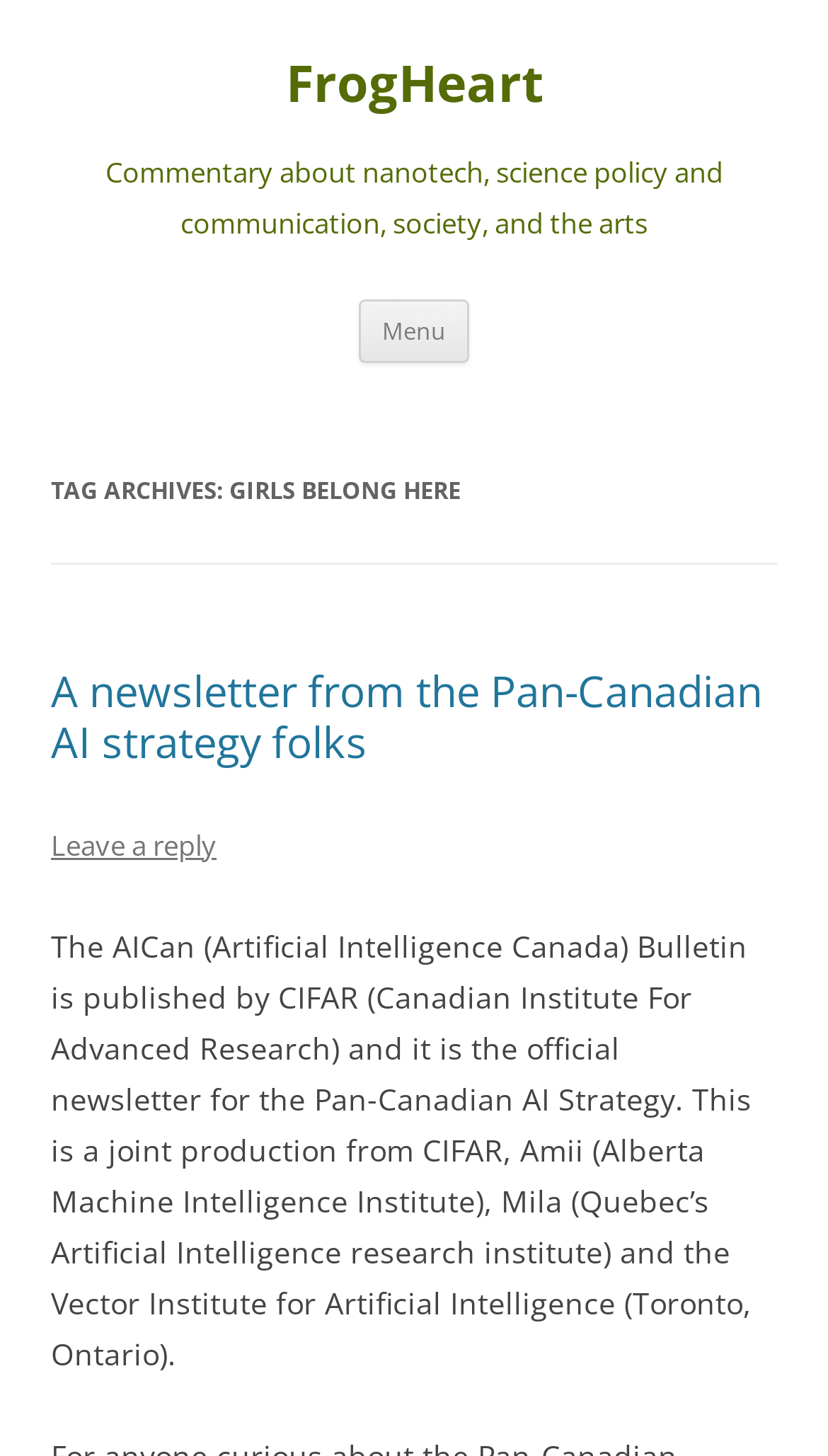What is the name of the website?
Carefully analyze the image and provide a detailed answer to the question.

The name of the website can be determined by looking at the heading element with the text 'FrogHeart' which is located at the top of the webpage with a bounding box coordinate of [0.062, 0.035, 0.938, 0.08].